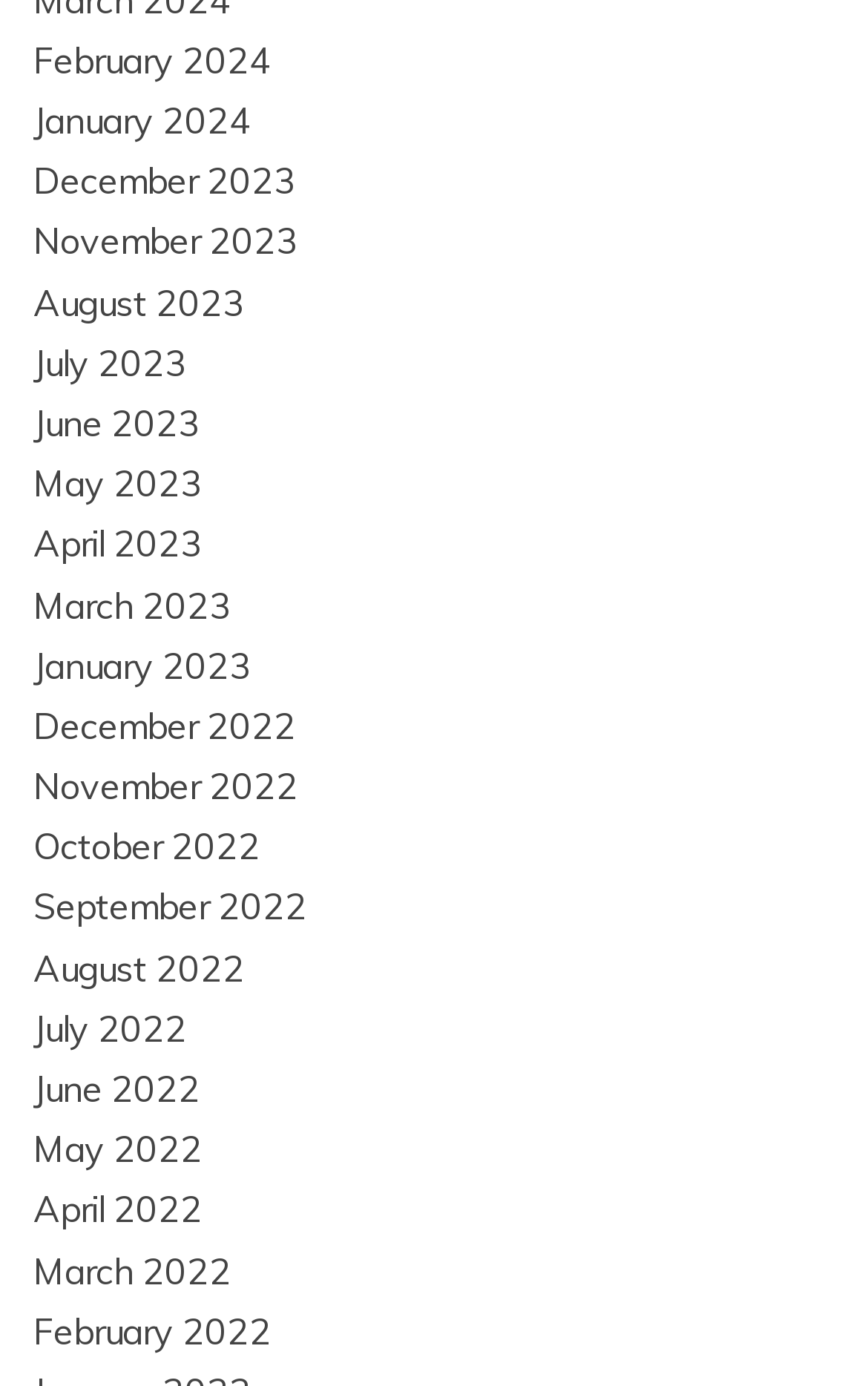What is the latest month listed?
Give a single word or phrase as your answer by examining the image.

February 2024